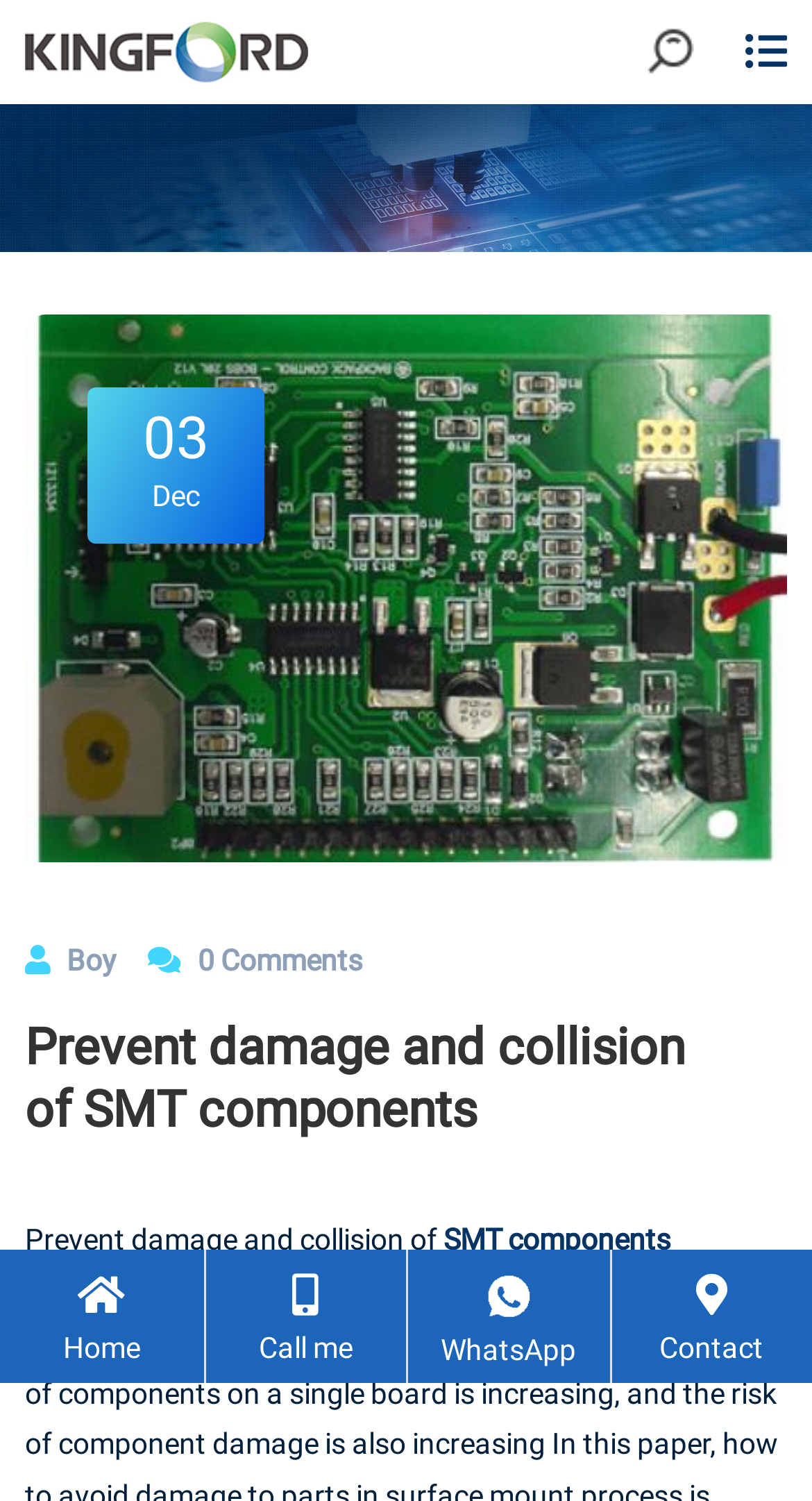Specify the bounding box coordinates of the area that needs to be clicked to achieve the following instruction: "Visit the homepage".

[0.0, 0.833, 0.25, 0.921]